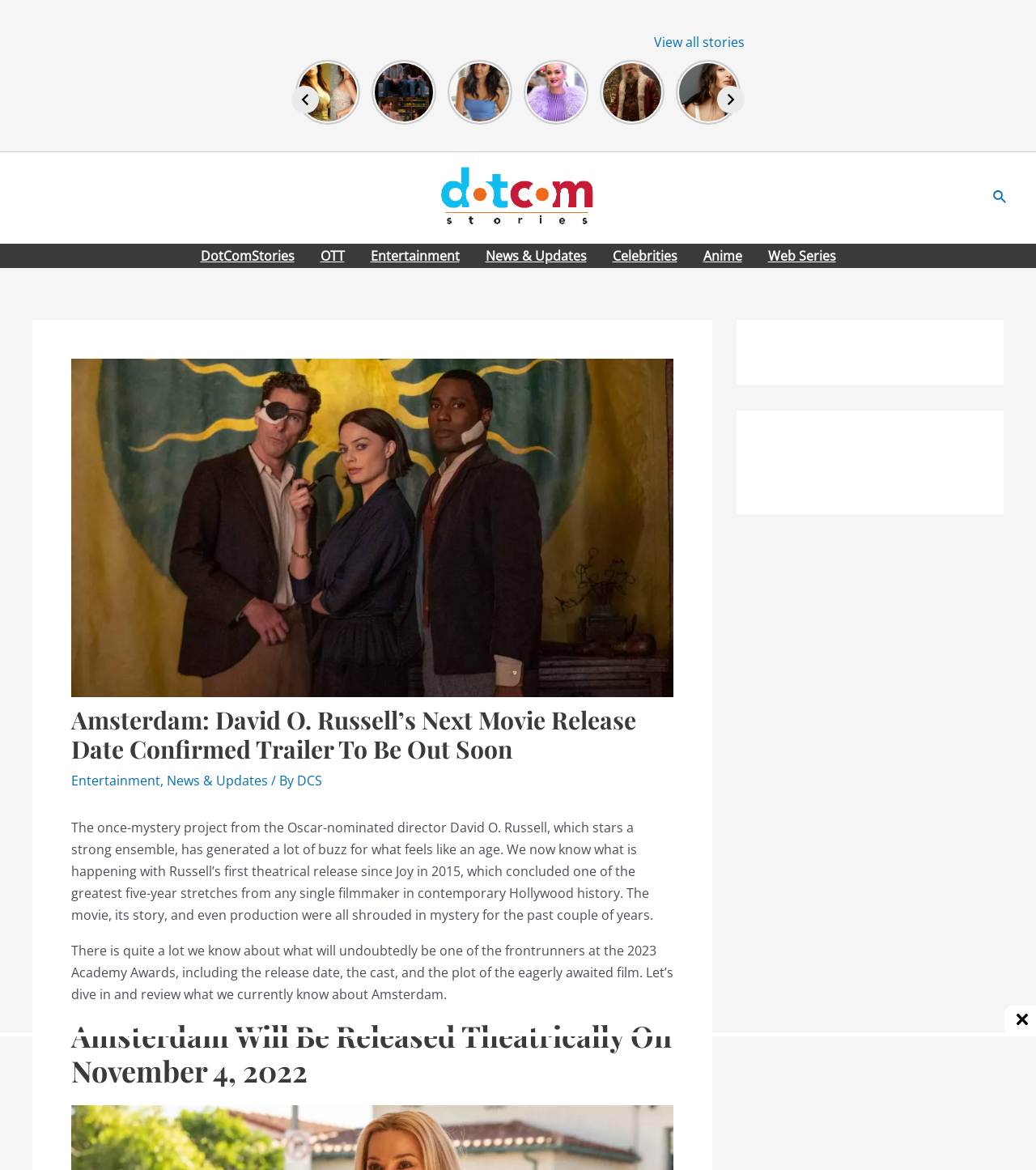Find the bounding box coordinates of the element to click in order to complete the given instruction: "View all stories."

[0.631, 0.028, 0.719, 0.044]